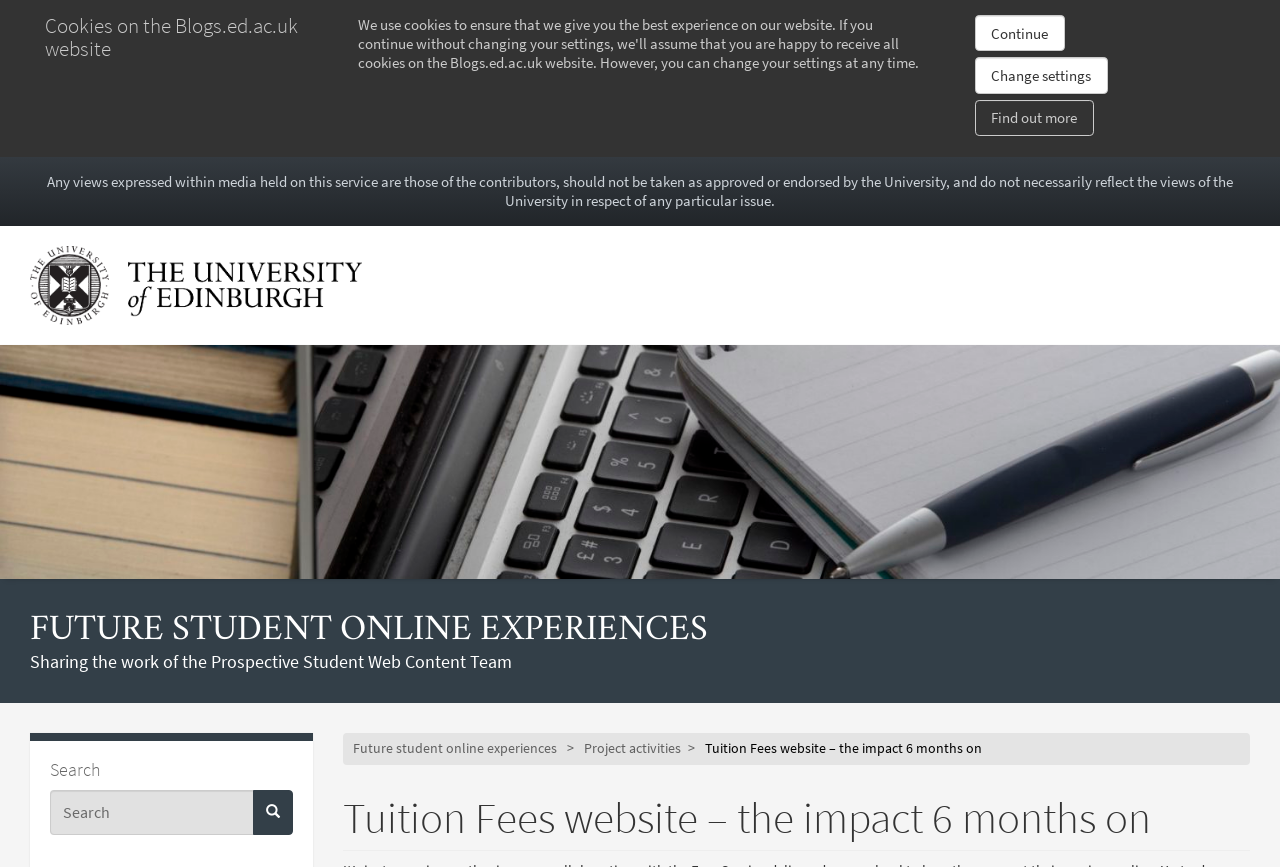Locate the bounding box coordinates of the area that needs to be clicked to fulfill the following instruction: "Search this blog". The coordinates should be in the format of four float numbers between 0 and 1, namely [left, top, right, bottom].

[0.197, 0.911, 0.229, 0.963]